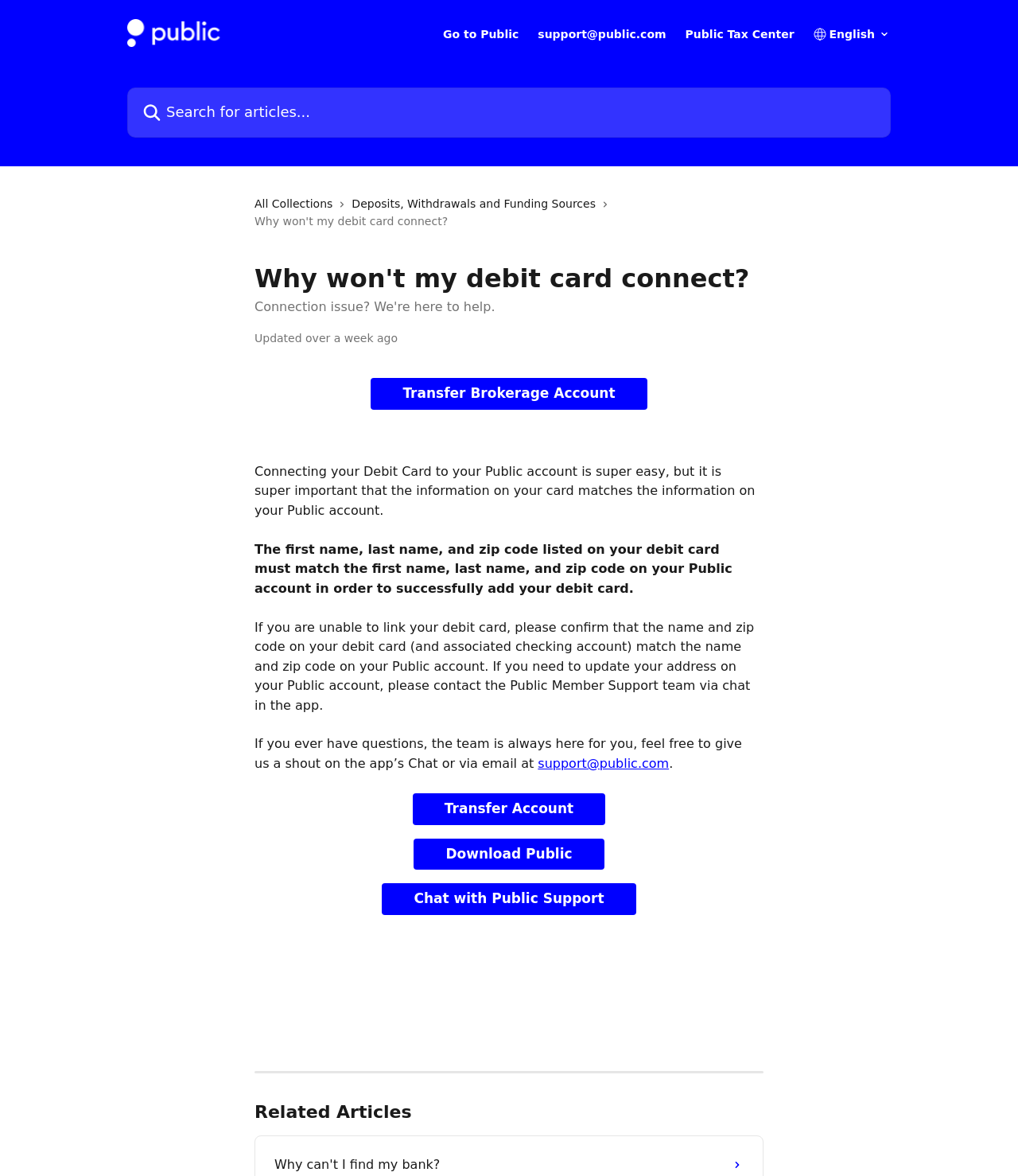Identify the bounding box coordinates of the clickable region necessary to fulfill the following instruction: "Search for articles". The bounding box coordinates should be four float numbers between 0 and 1, i.e., [left, top, right, bottom].

[0.125, 0.074, 0.875, 0.117]